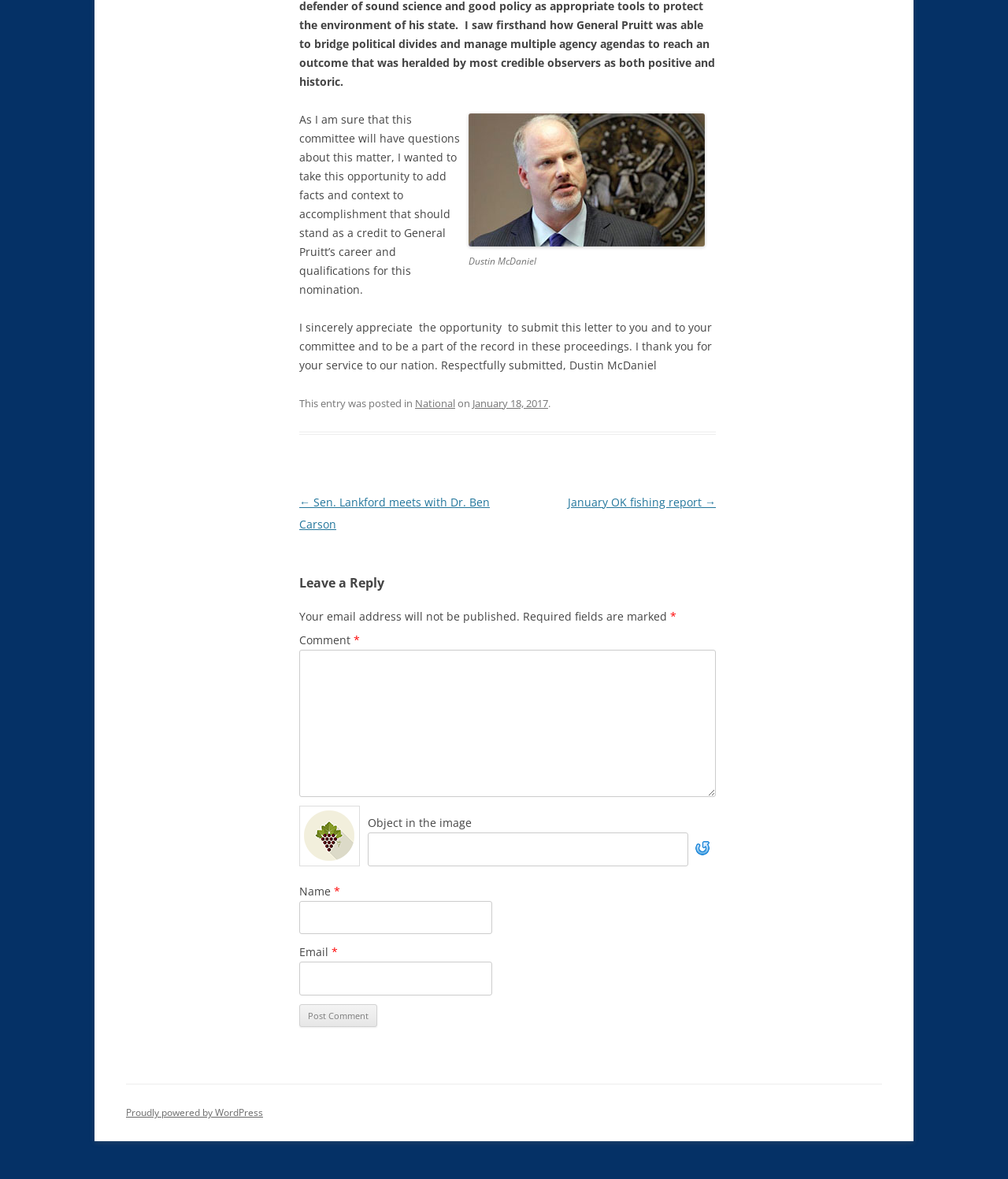Provide your answer to the question using just one word or phrase: What is the purpose of the textbox at the bottom of the webpage?

To enter a comment